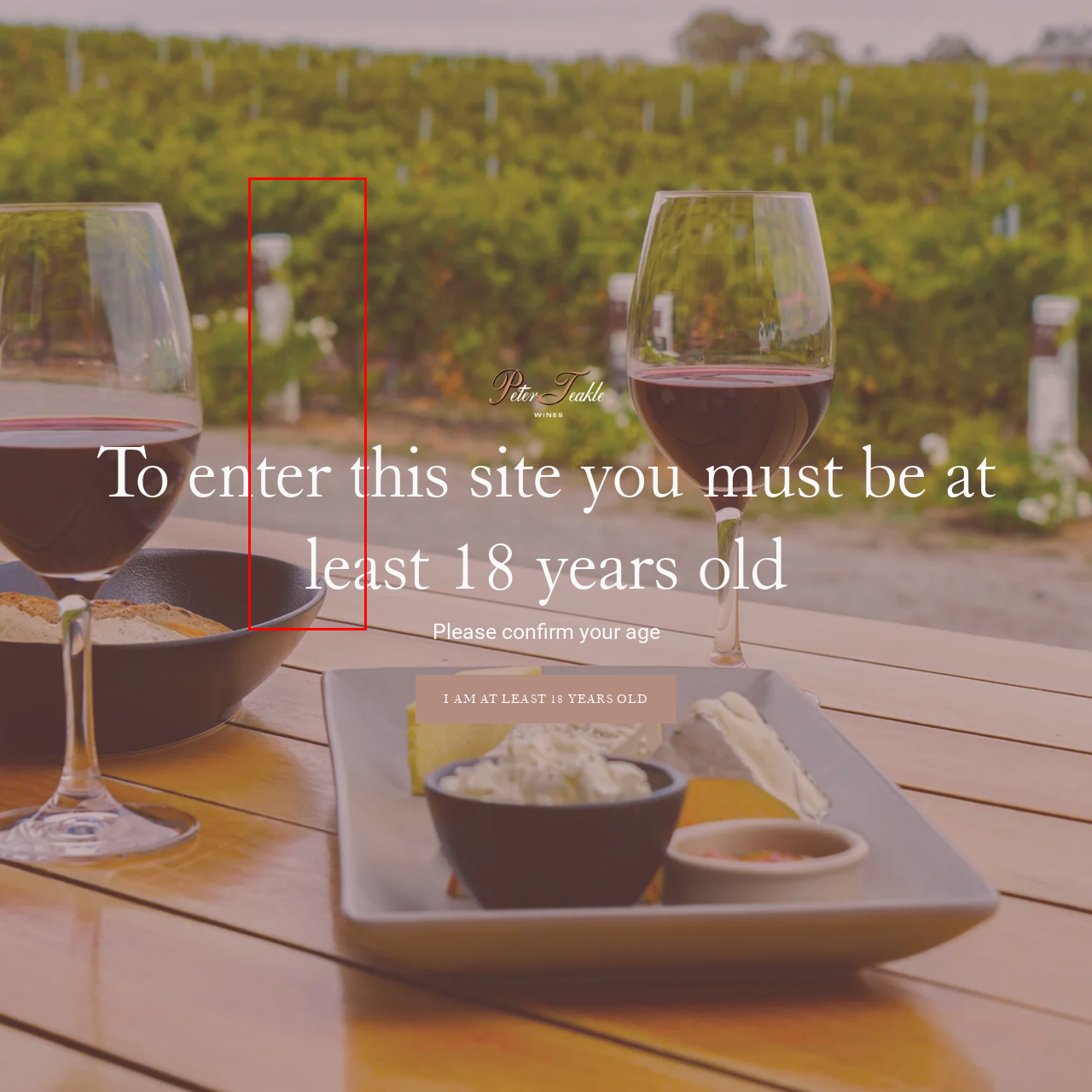What type of dishes can this wine pair with?
Focus on the image bounded by the red box and reply with a one-word or phrase answer.

Spicy meals and desserts